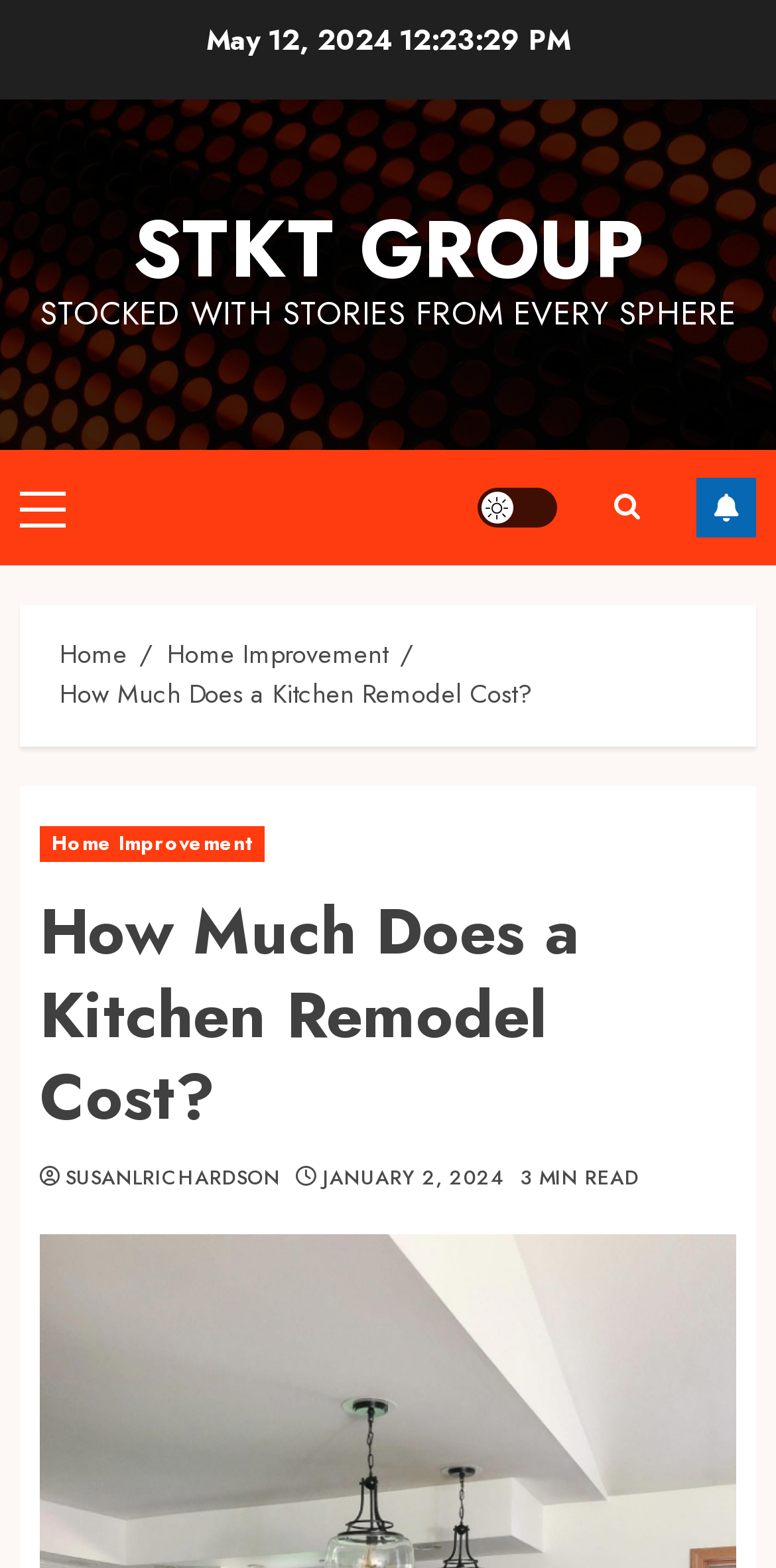Determine the bounding box coordinates for the area you should click to complete the following instruction: "Click login".

None